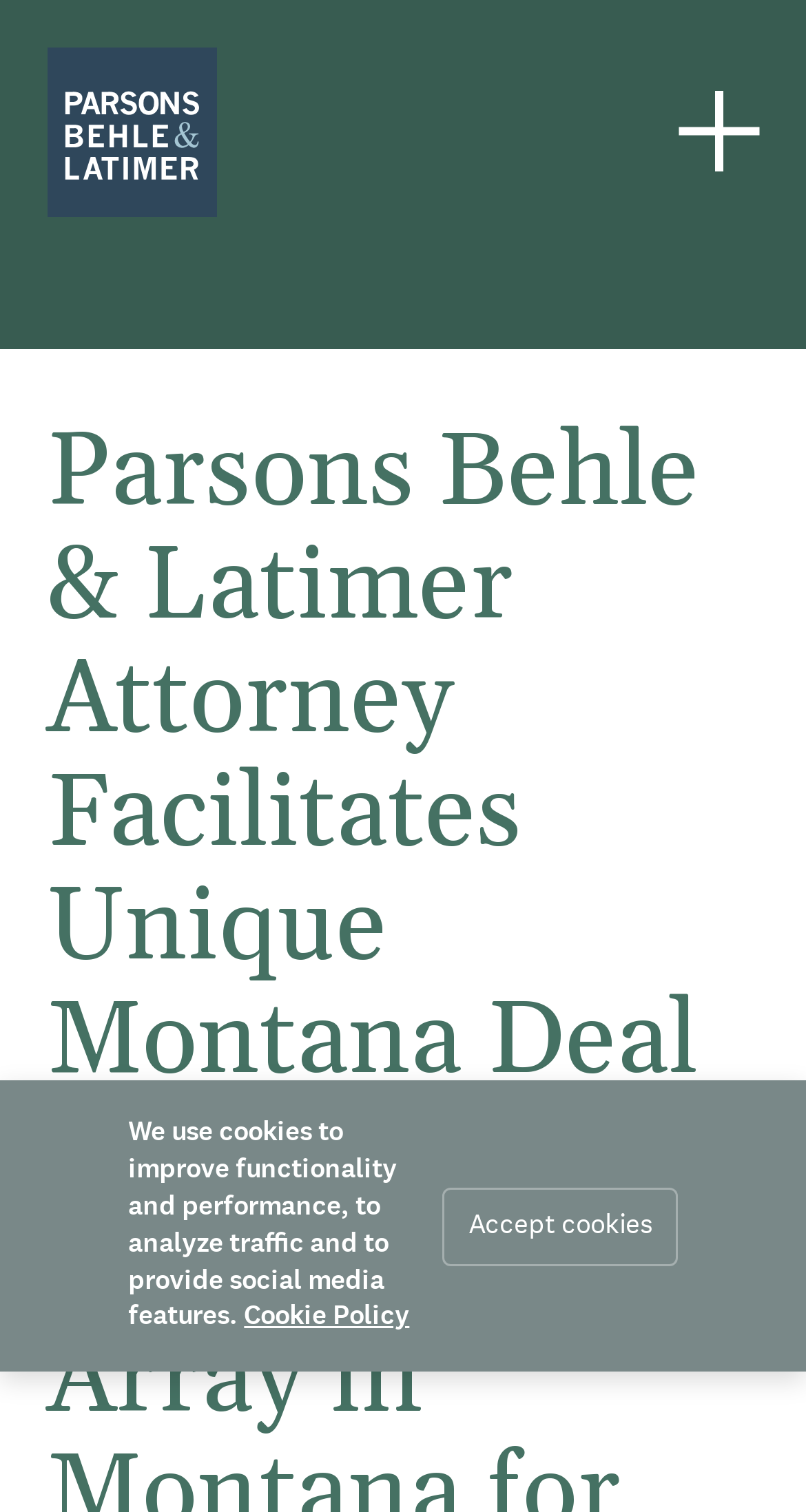Bounding box coordinates are given in the format (top-left x, top-left y, bottom-right x, bottom-right y). All values should be floating point numbers between 0 and 1. Provide the bounding box coordinate for the UI element described as: Menu Exit

[0.842, 0.061, 0.942, 0.114]